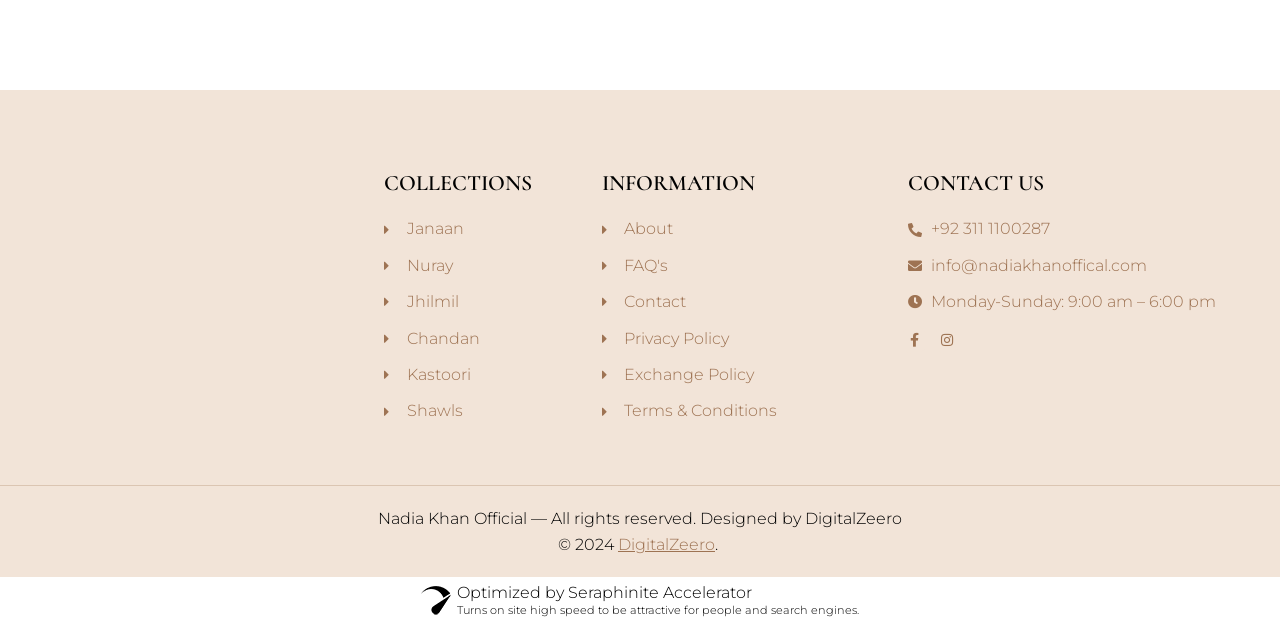What is the website's copyright year?
Refer to the image and provide a thorough answer to the question.

The website's copyright year is 2024, which is a StaticText element located at the bottom-center section of the webpage, with a bounding box coordinate of [0.436, 0.856, 0.483, 0.887].